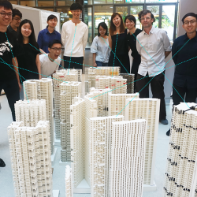What is the focus of the course?
From the image, respond with a single word or phrase.

Creating versatile housing solutions